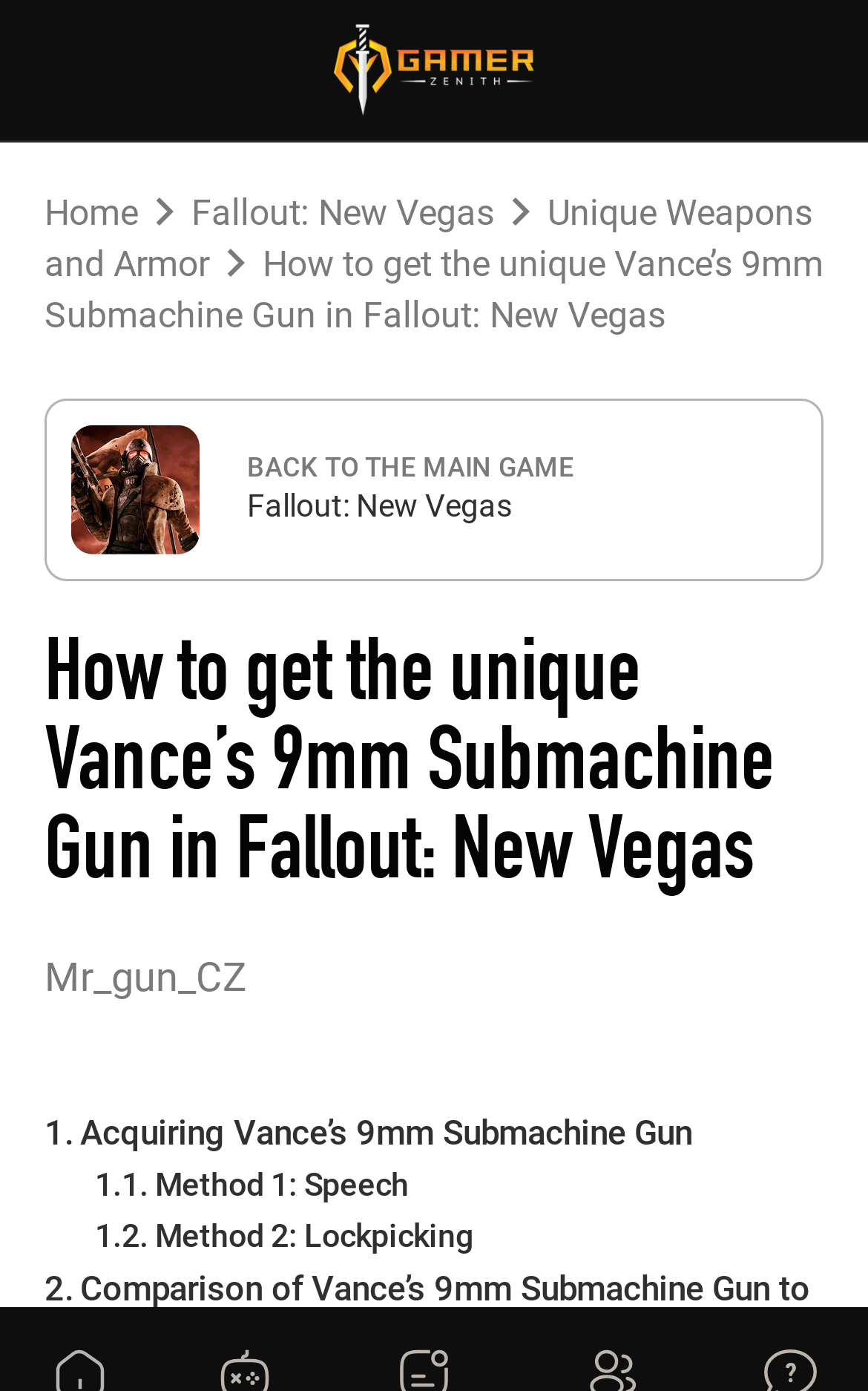Given the following UI element description: "Unique Weapons and Armor", find the bounding box coordinates in the webpage screenshot.

[0.051, 0.138, 0.936, 0.205]